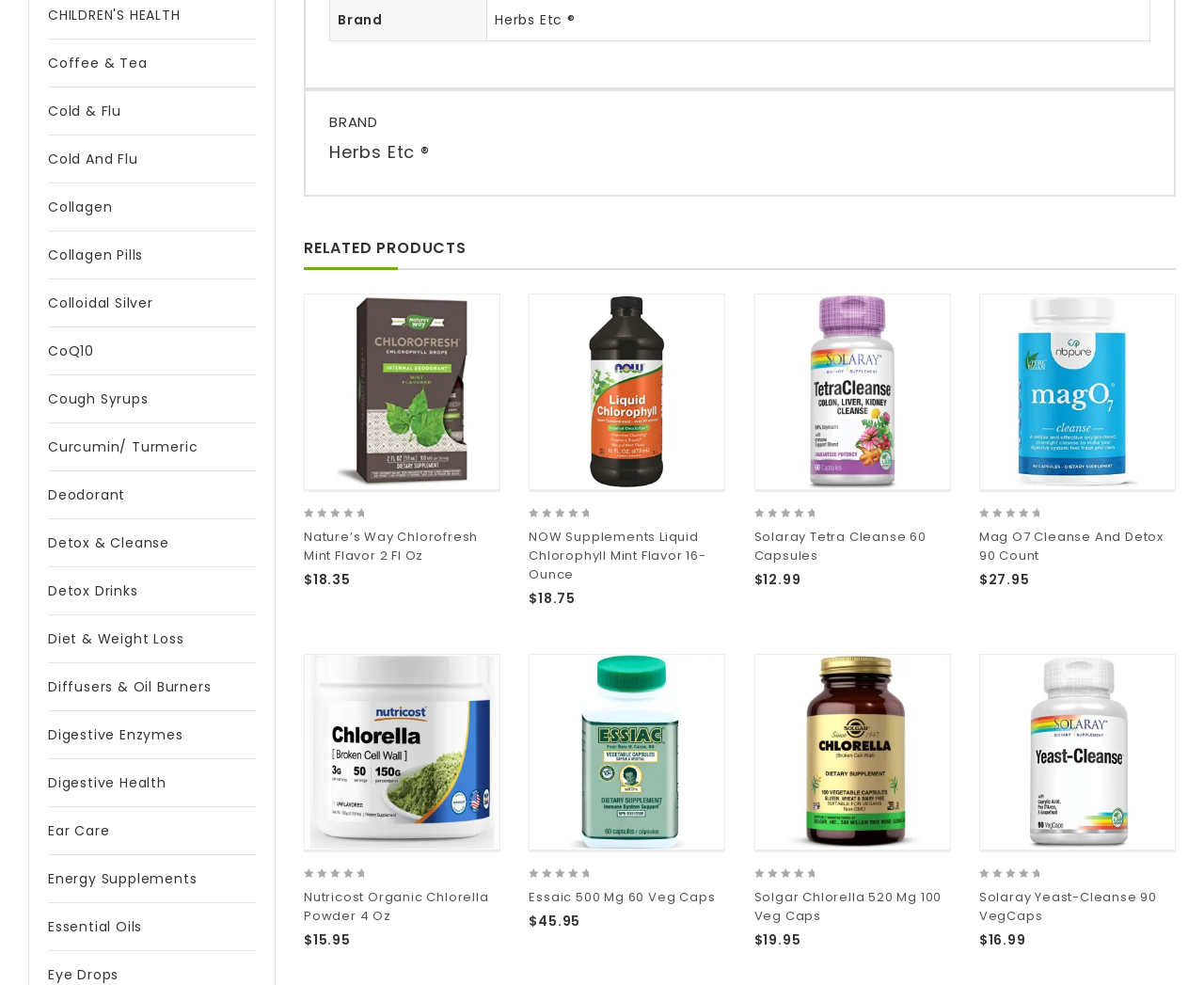Give a concise answer of one word or phrase to the question: 
What is the category of the products listed on this page?

Health supplements